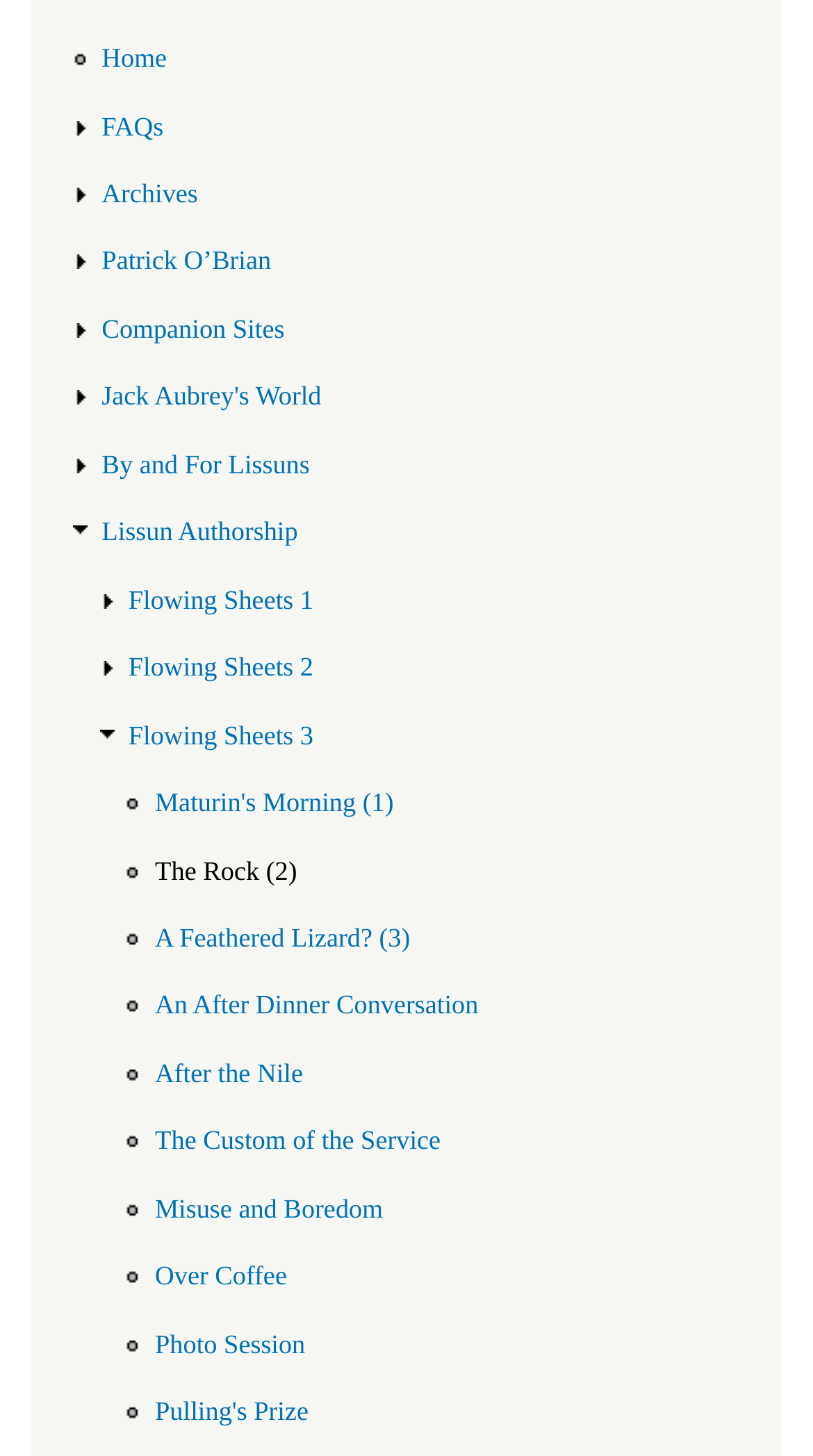Determine the bounding box for the UI element that matches this description: "A Feathered Lizard? (3)".

[0.191, 0.62, 0.505, 0.669]